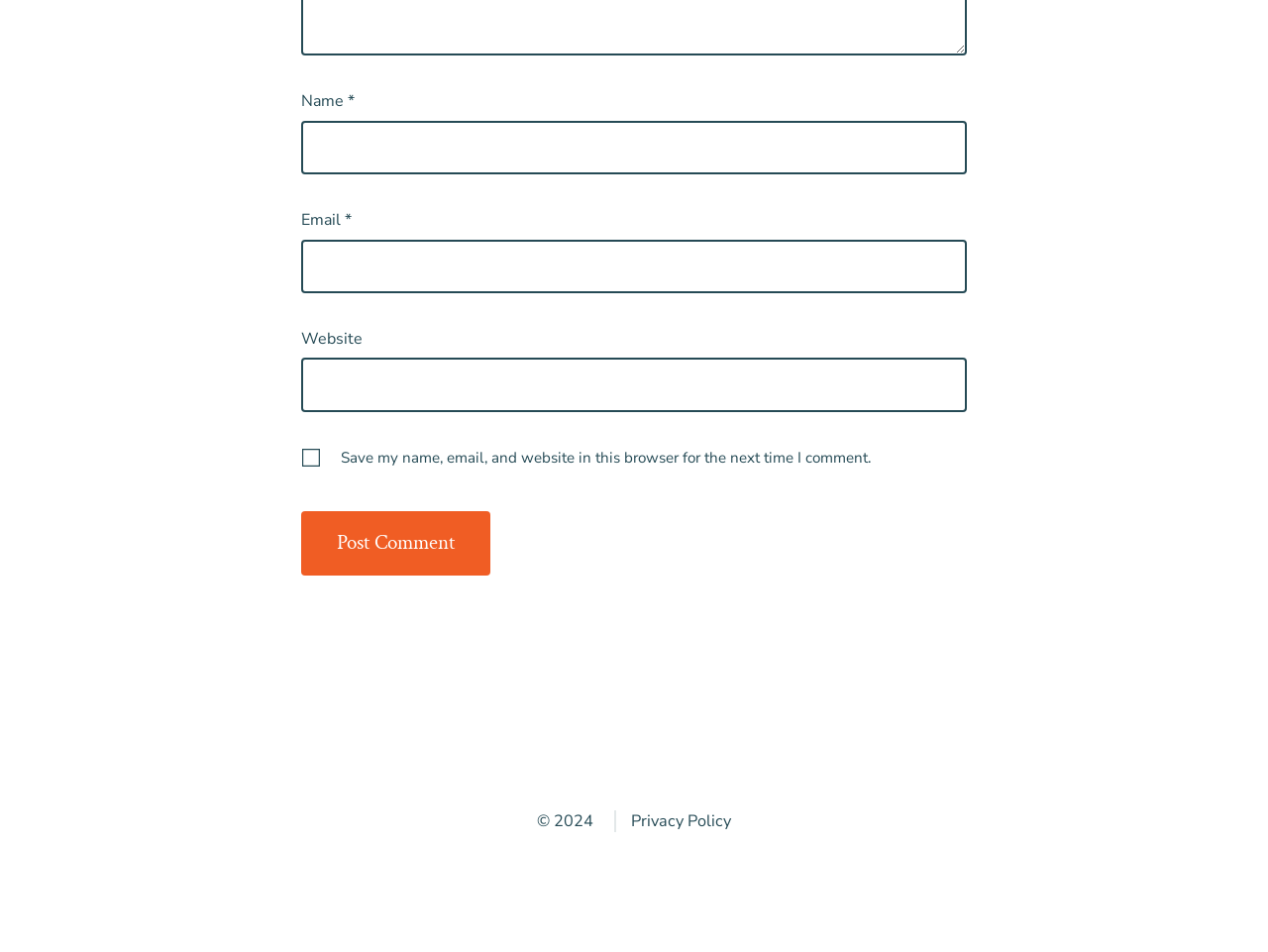Please give a one-word or short phrase response to the following question: 
What is the purpose of the 'Name' field?

To enter user's name